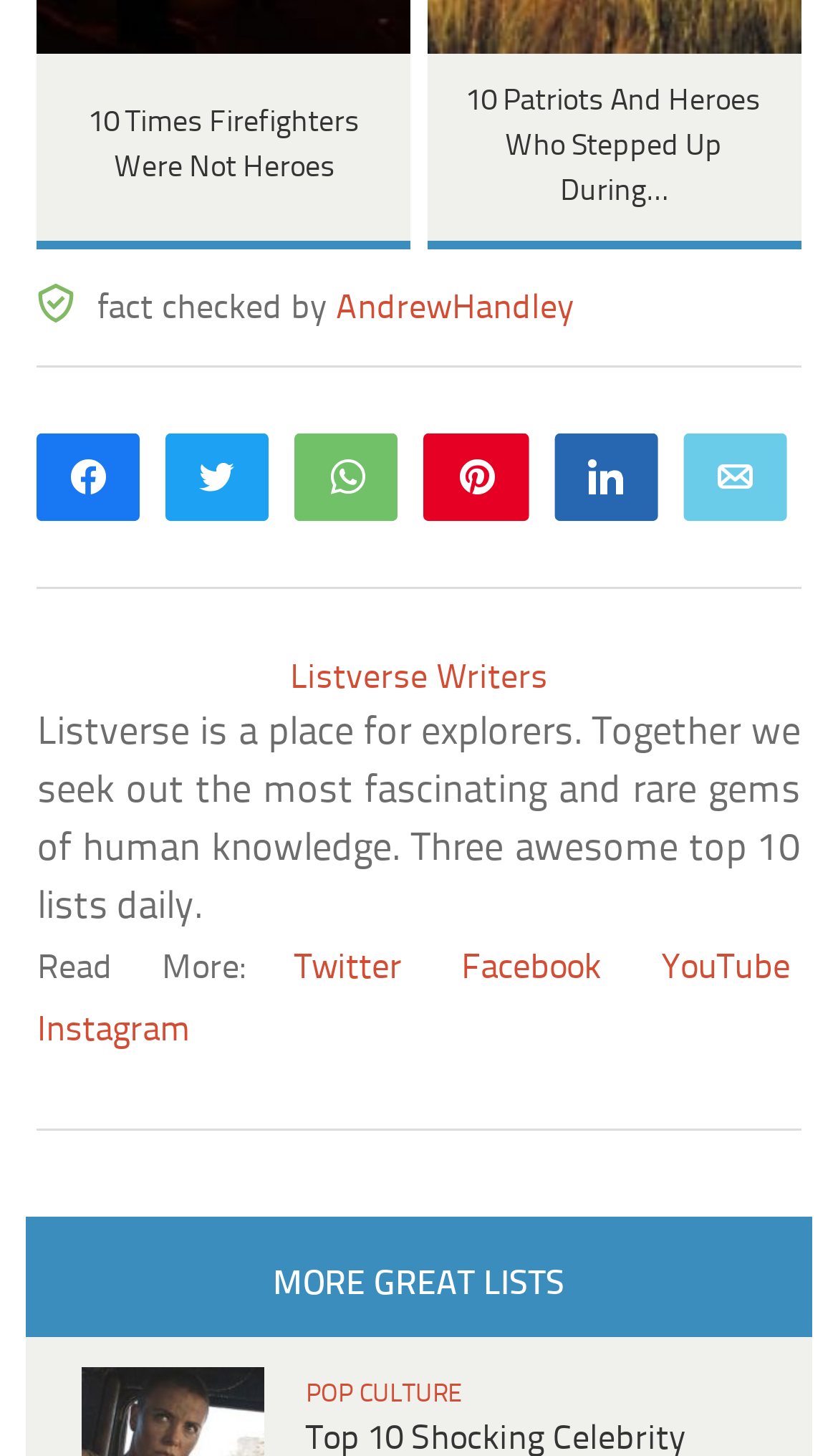Could you specify the bounding box coordinates for the clickable section to complete the following instruction: "Share on Twitter"?

[0.202, 0.299, 0.32, 0.352]